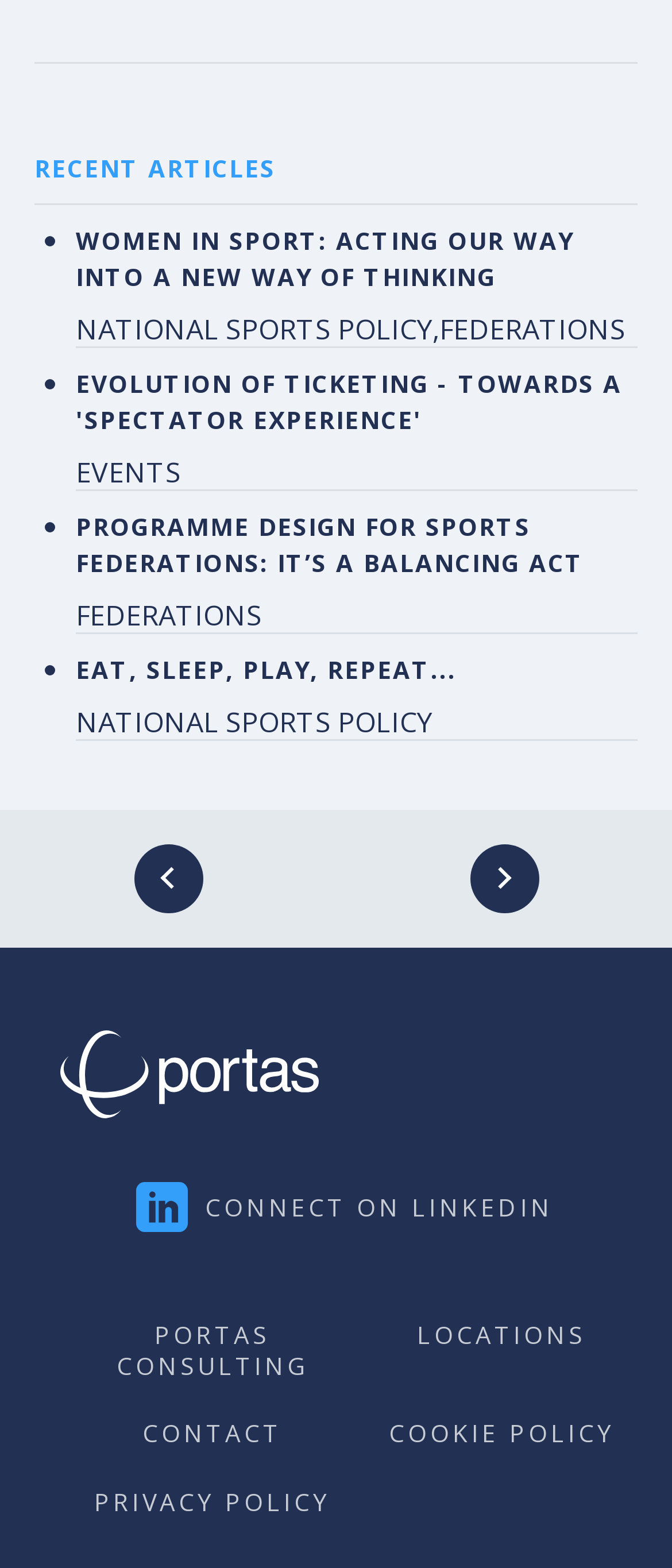How can I navigate to the previous page?
Using the information from the image, provide a comprehensive answer to the question.

The webpage has a link element with the text 'PREVIOUS' and a bounding box at the bottom of the page, indicating that clicking on 'PREVIOUS' will navigate to the previous page.